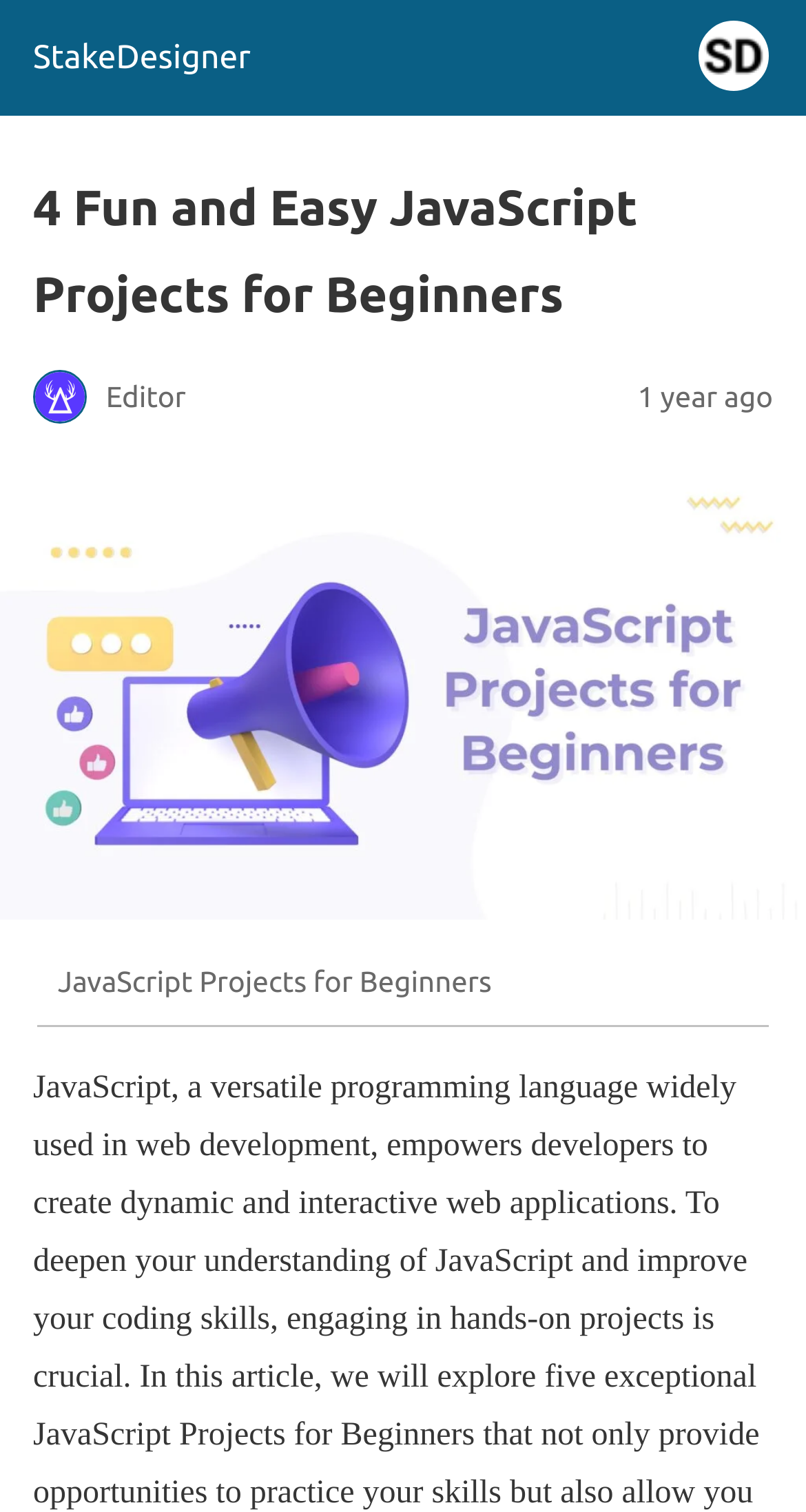Respond with a single word or short phrase to the following question: 
What is the age of the content?

1 year